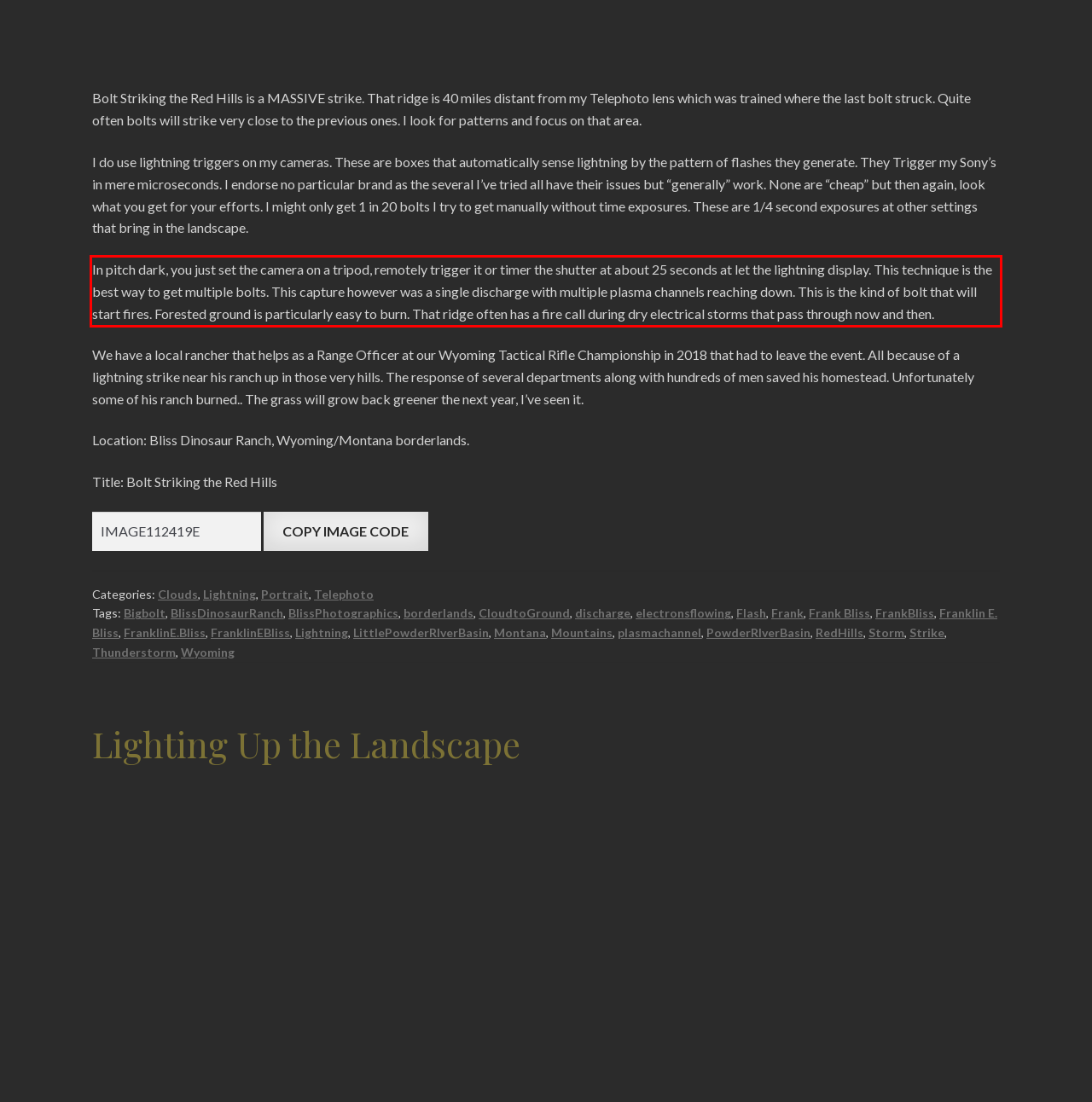Please look at the webpage screenshot and extract the text enclosed by the red bounding box.

In pitch dark, you just set the camera on a tripod, remotely trigger it or timer the shutter at about 25 seconds at let the lightning display. This technique is the best way to get multiple bolts. This capture however was a single discharge with multiple plasma channels reaching down. This is the kind of bolt that will start fires. Forested ground is particularly easy to burn. That ridge often has a fire call during dry electrical storms that pass through now and then.